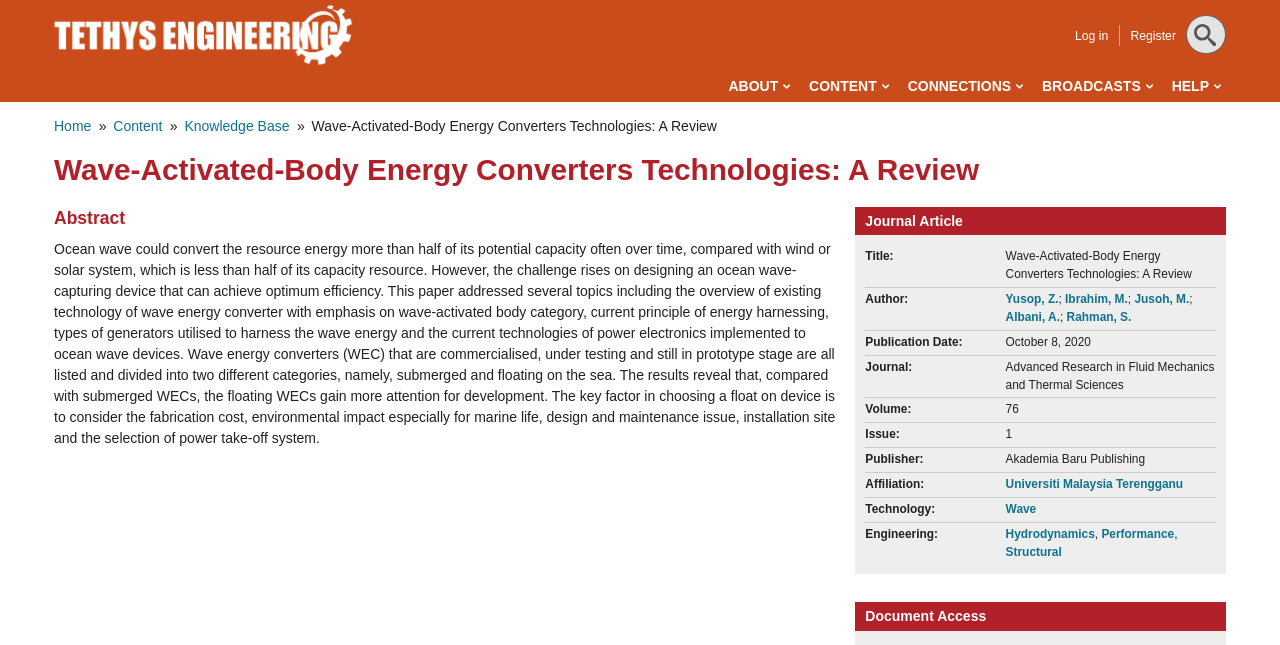What is the category of the wave energy converter discussed in the article?
From the image, respond using a single word or phrase.

Wave-Activated-Body